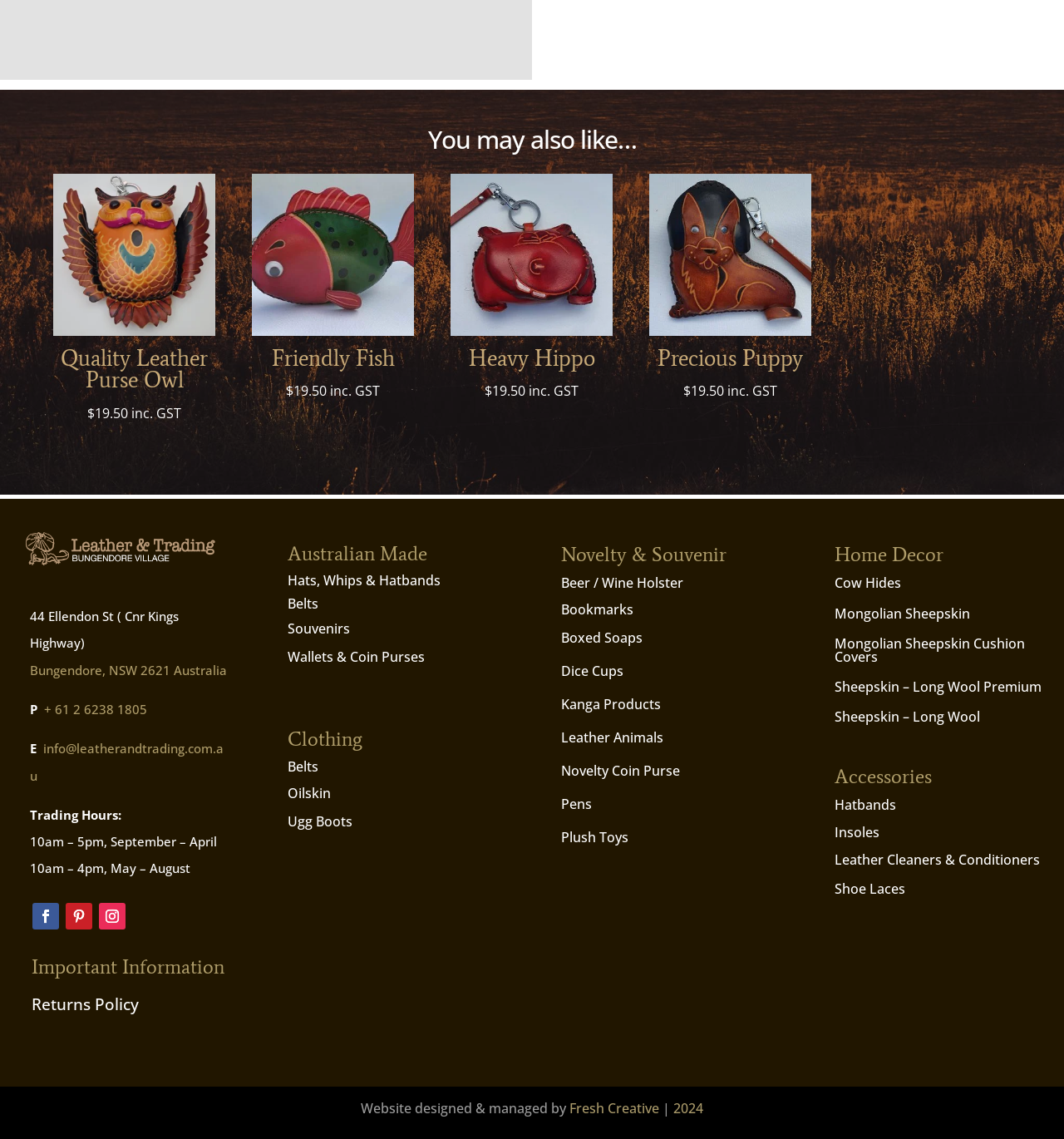What is the name of the store?
Look at the screenshot and provide an in-depth answer.

The name of the store can be found in the link 'Bungendore Leather' which is located at the top left corner of the webpage, along with the store's address and contact information.